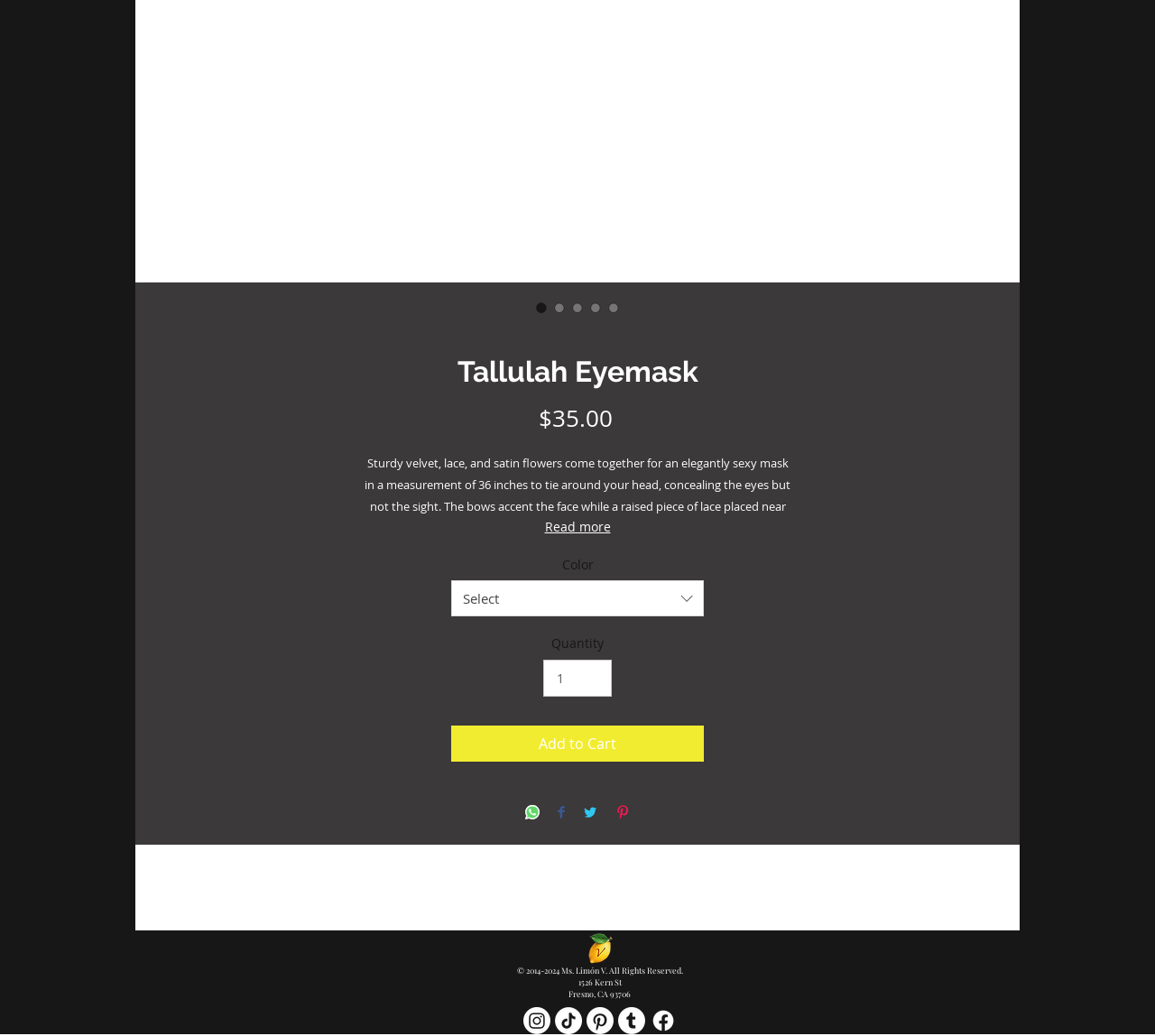Identify the coordinates of the bounding box for the element described below: "input value="1" aria-label="Quantity" value="1"". Return the coordinates as four float numbers between 0 and 1: [left, top, right, bottom].

[0.47, 0.617, 0.53, 0.653]